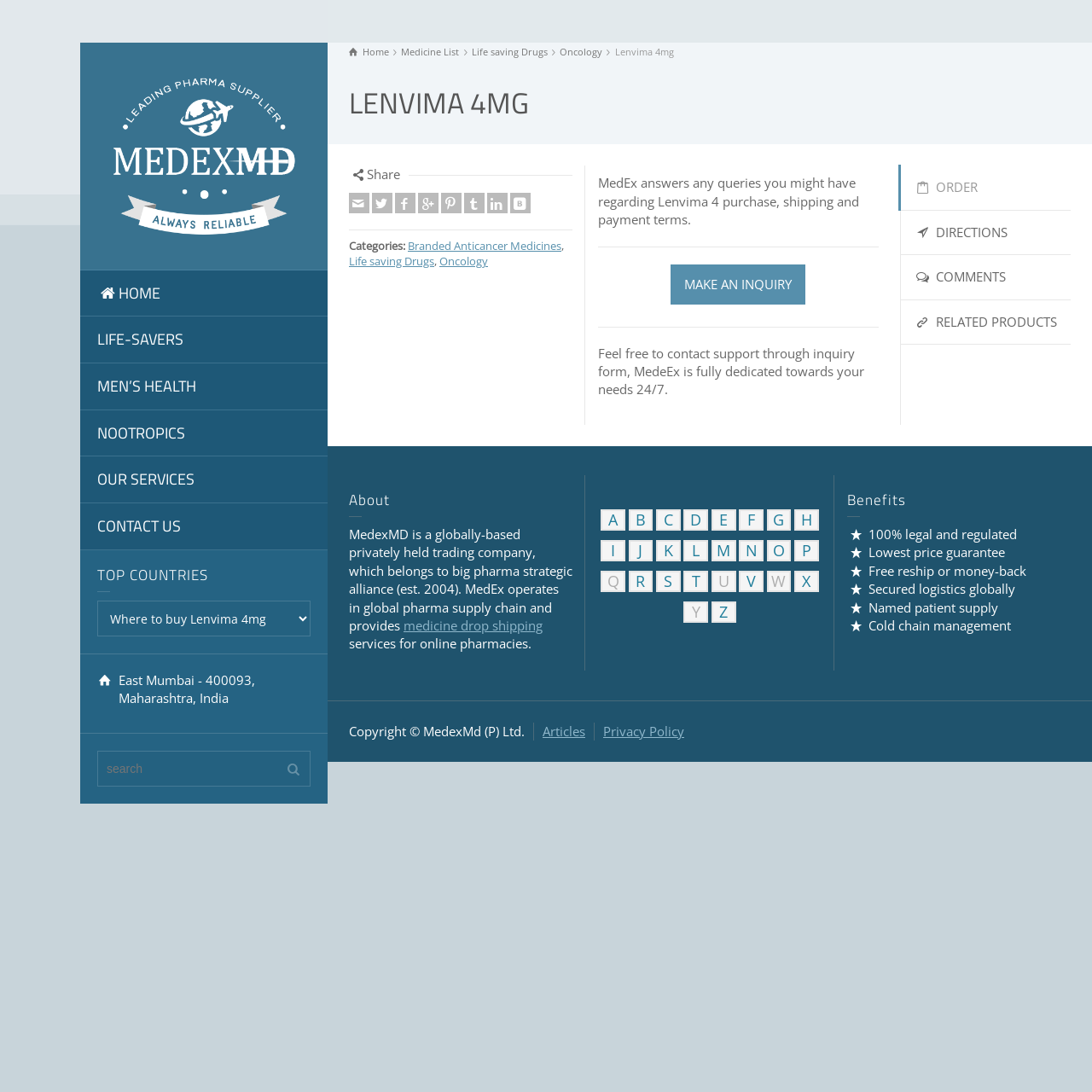What is the purpose of the 'MAKE AN INQUIRY' link?
Answer the question in as much detail as possible.

The 'MAKE AN INQUIRY' link is located below the text 'MedEx answers any queries you might have regarding Lenvima 4 purchase, shipping and payment terms.' which suggests that the link is for users to contact support and make inquiries about Lenvima 4.